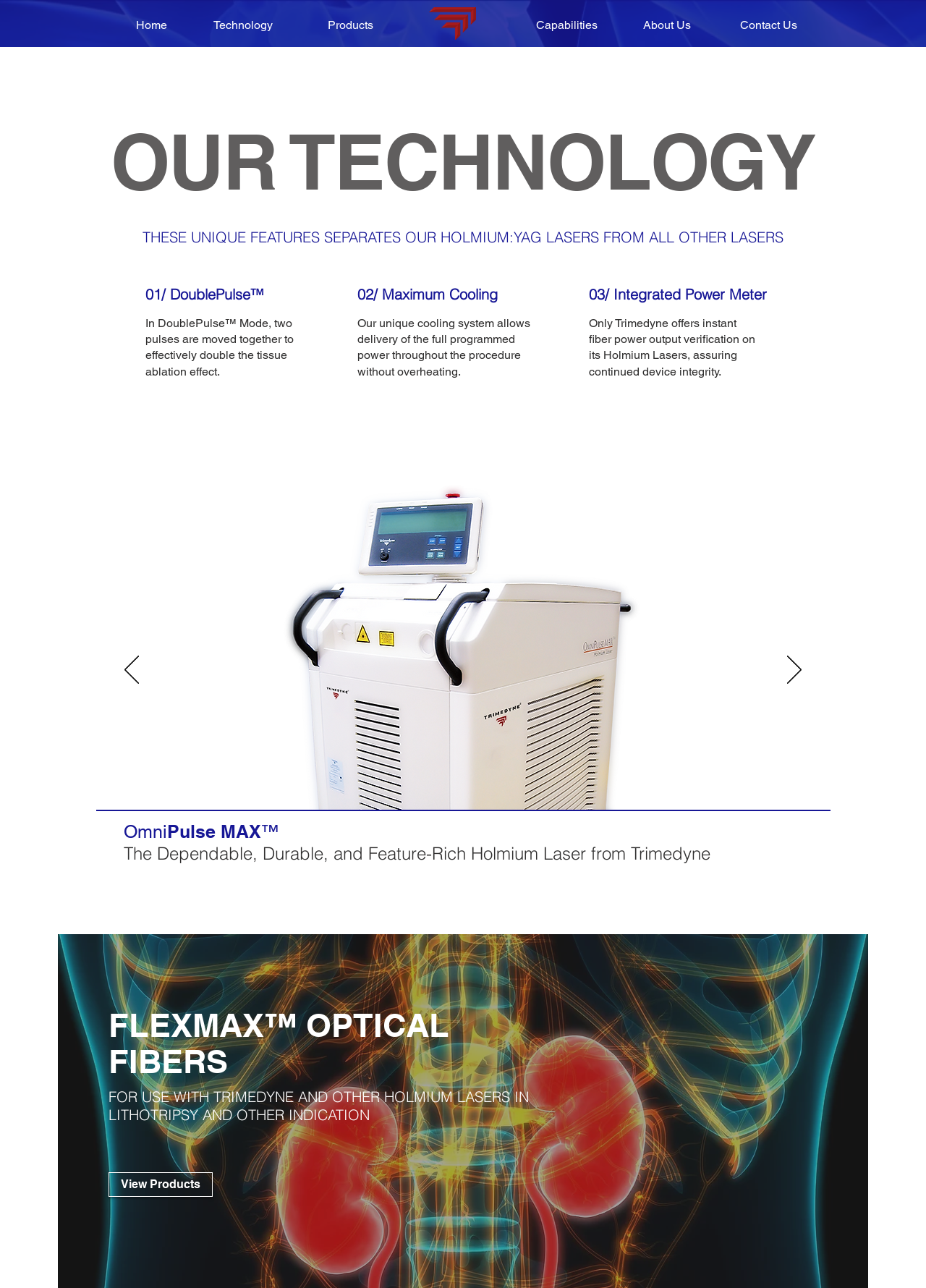Please identify the bounding box coordinates of the area that needs to be clicked to follow this instruction: "Click the Home link".

[0.117, 0.008, 0.209, 0.031]